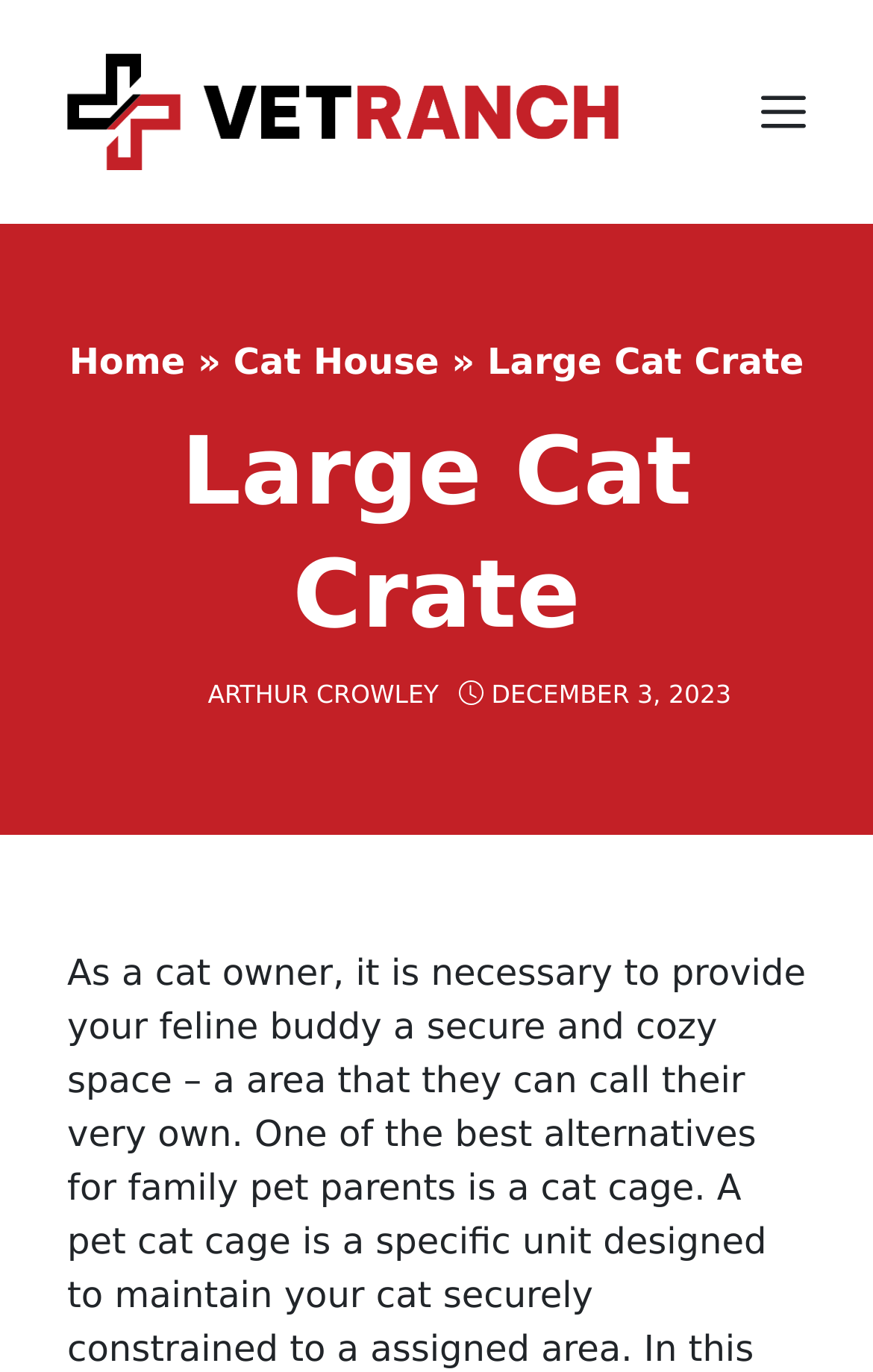Please examine the image and answer the question with a detailed explanation:
What is the name of the website?

I determined the answer by looking at the banner element at the top of the webpage, which contains a link with the text 'Vet Ranch'.